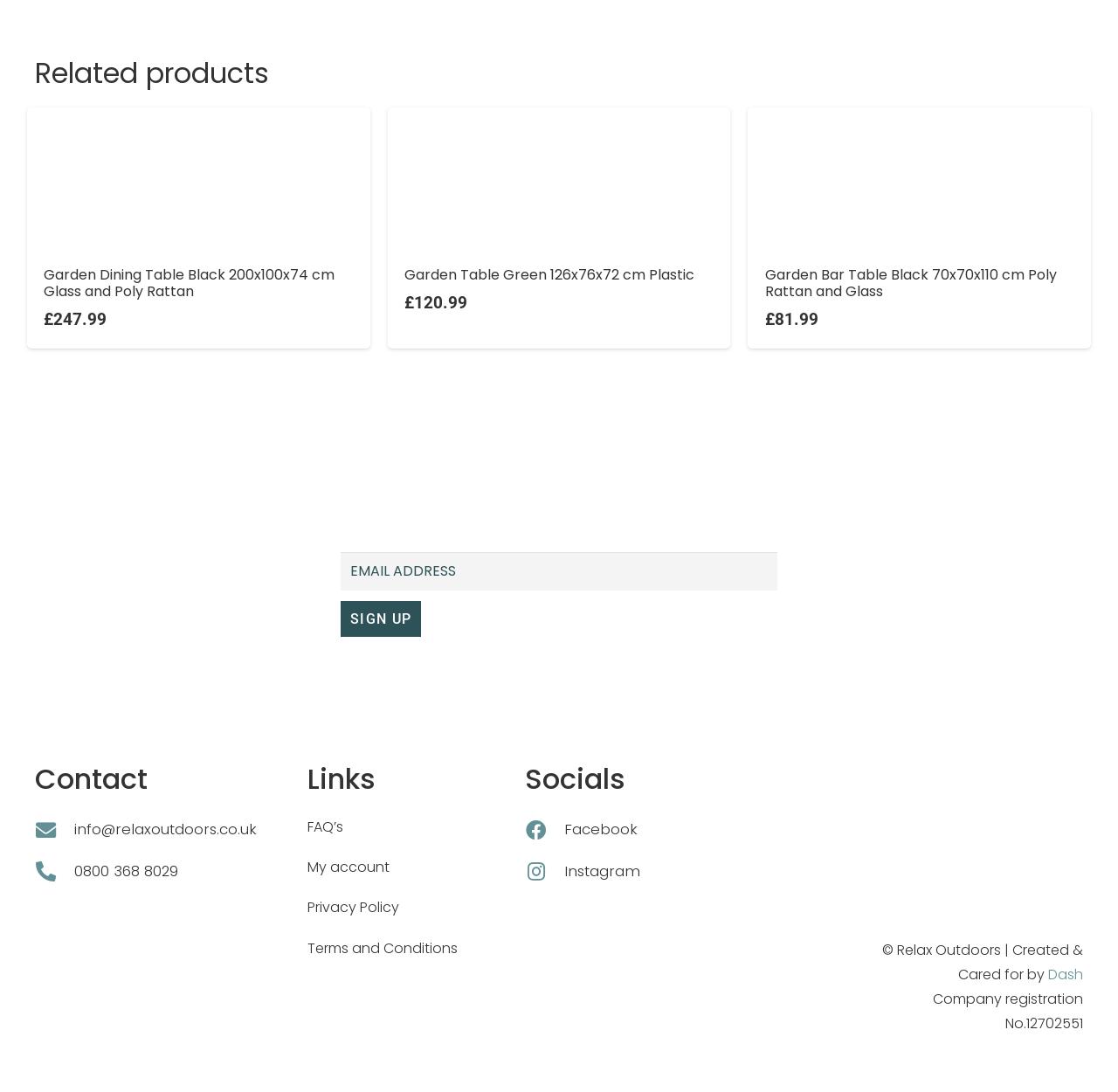Determine the bounding box coordinates of the target area to click to execute the following instruction: "Visit the FAQ page."

[0.275, 0.748, 0.307, 0.766]